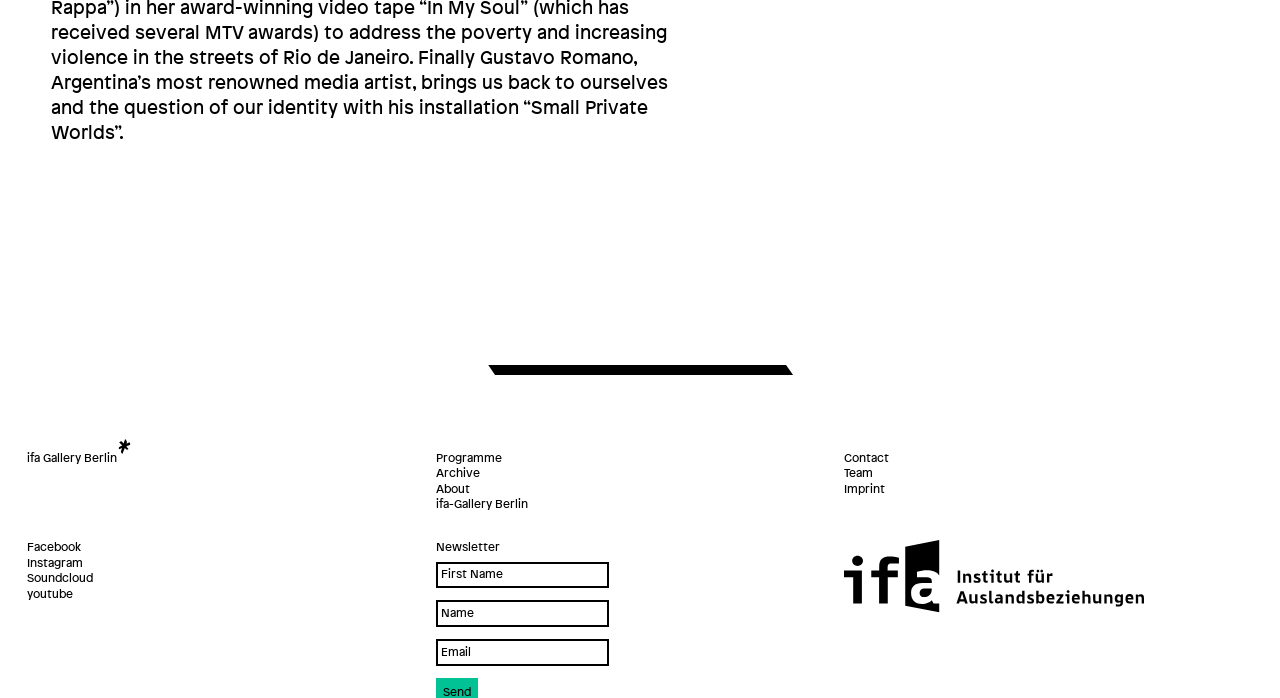Give a one-word or one-phrase response to the question: 
How many social media links are there?

4